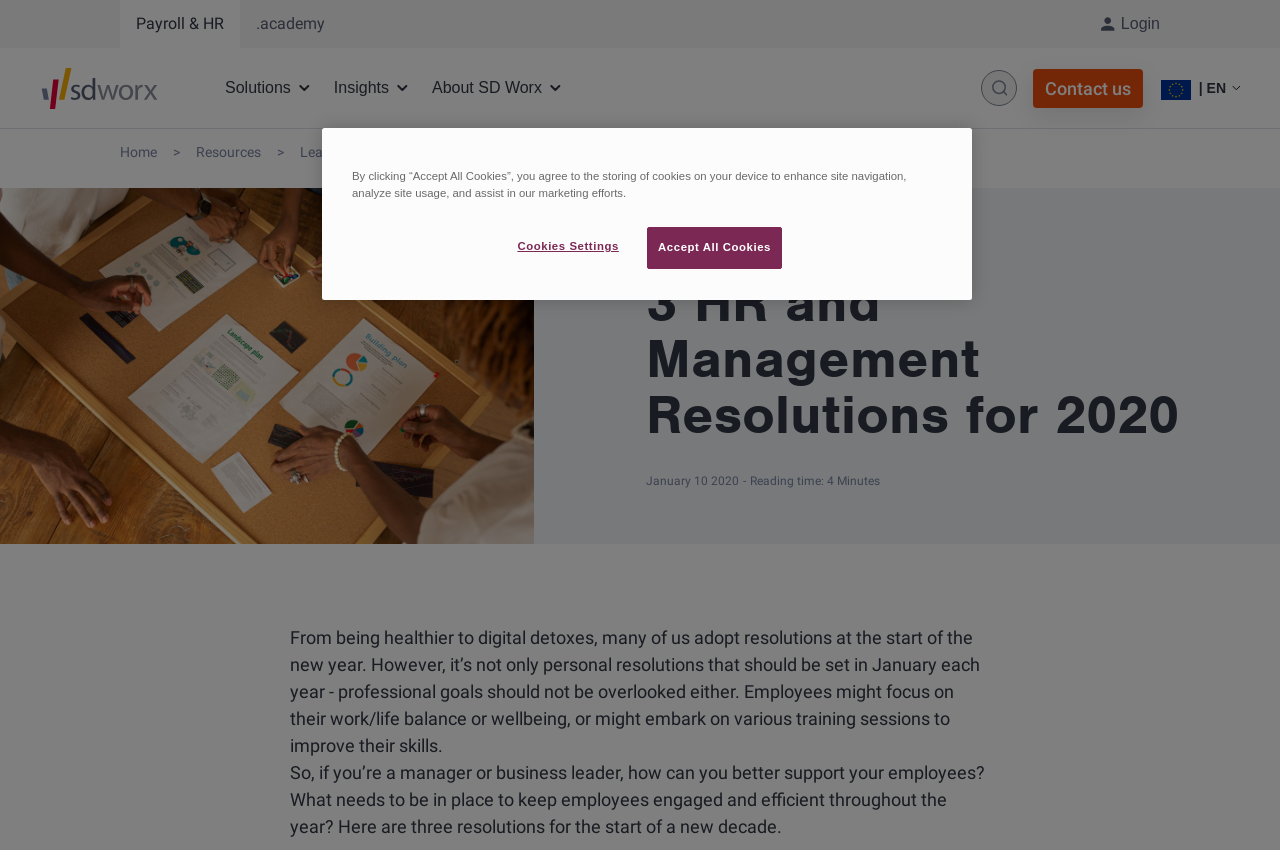What is the estimated reading time of the article?
Provide a detailed answer to the question, using the image to inform your response.

The estimated reading time of the article can be found below the heading, which has a bounding box coordinate of [0.505, 0.558, 0.577, 0.574]. The text 'Reading time: Minutes' suggests that the article can be read in a few minutes.